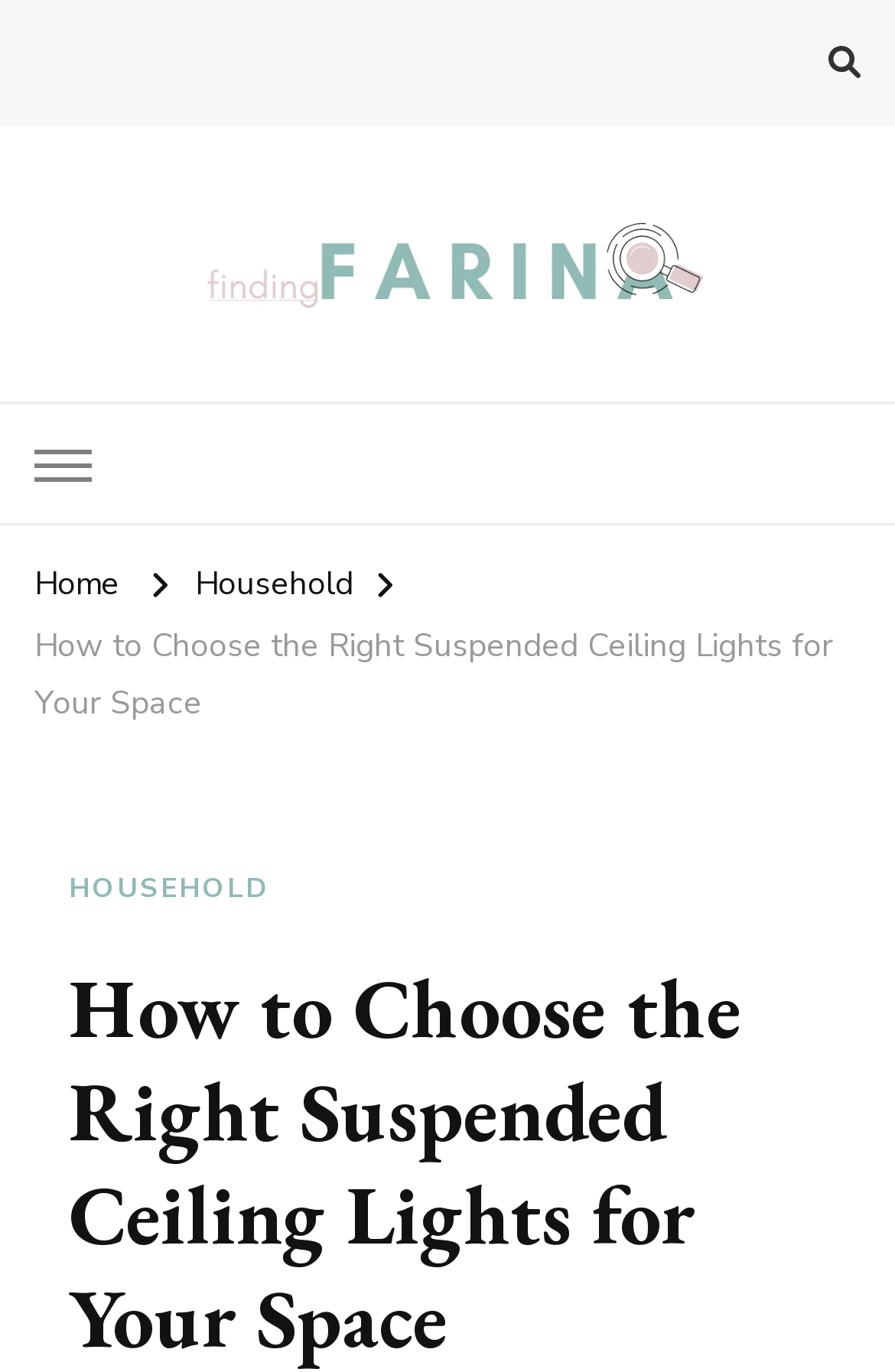Identify the headline of the webpage and generate its text content.

How to Choose the Right Suspended Ceiling Lights for Your Space